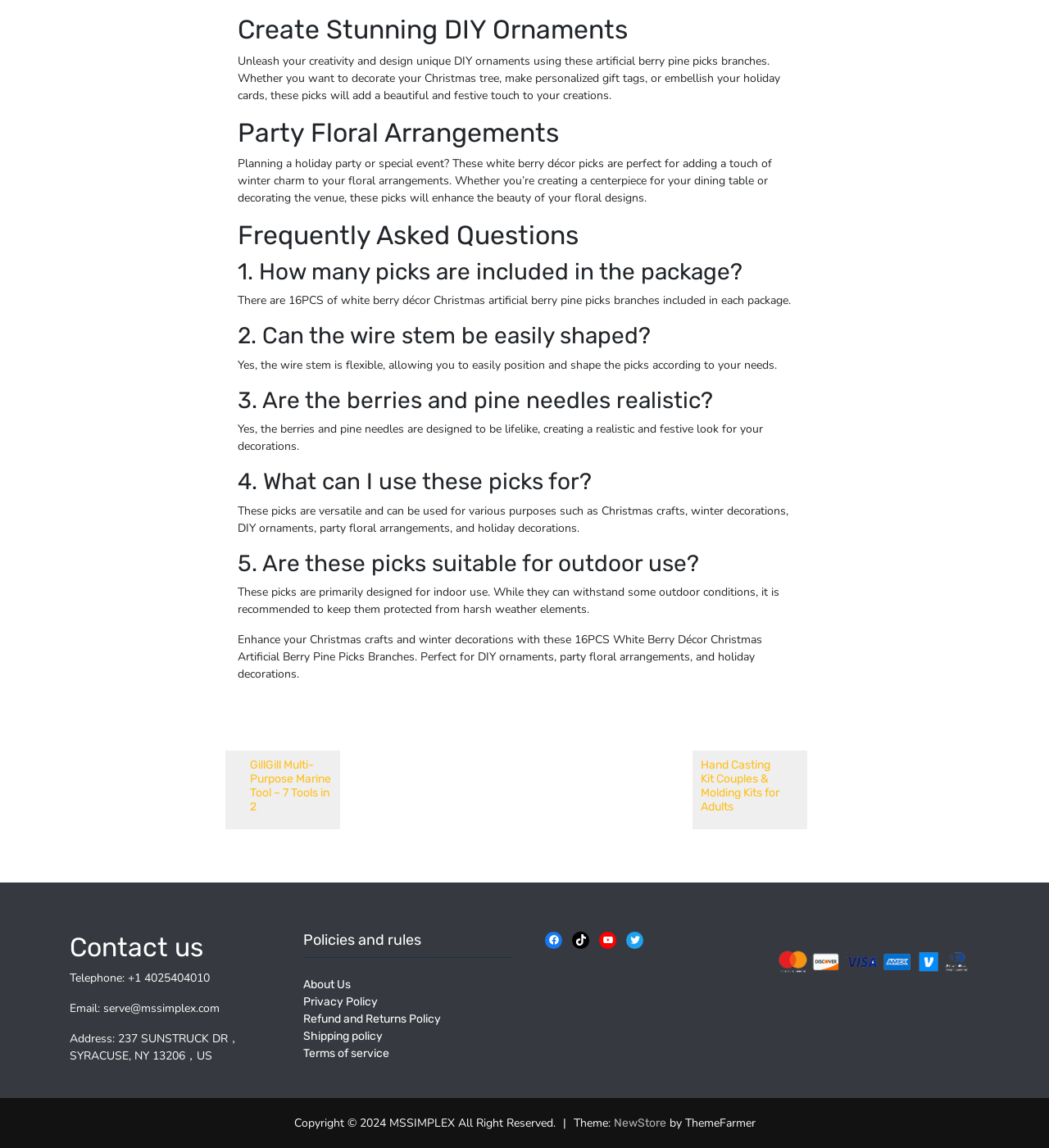Given the element description TikTok, specify the bounding box coordinates of the corresponding UI element in the format (top-left x, top-left y, bottom-right x, bottom-right y). All values must be between 0 and 1.

[0.545, 0.811, 0.562, 0.826]